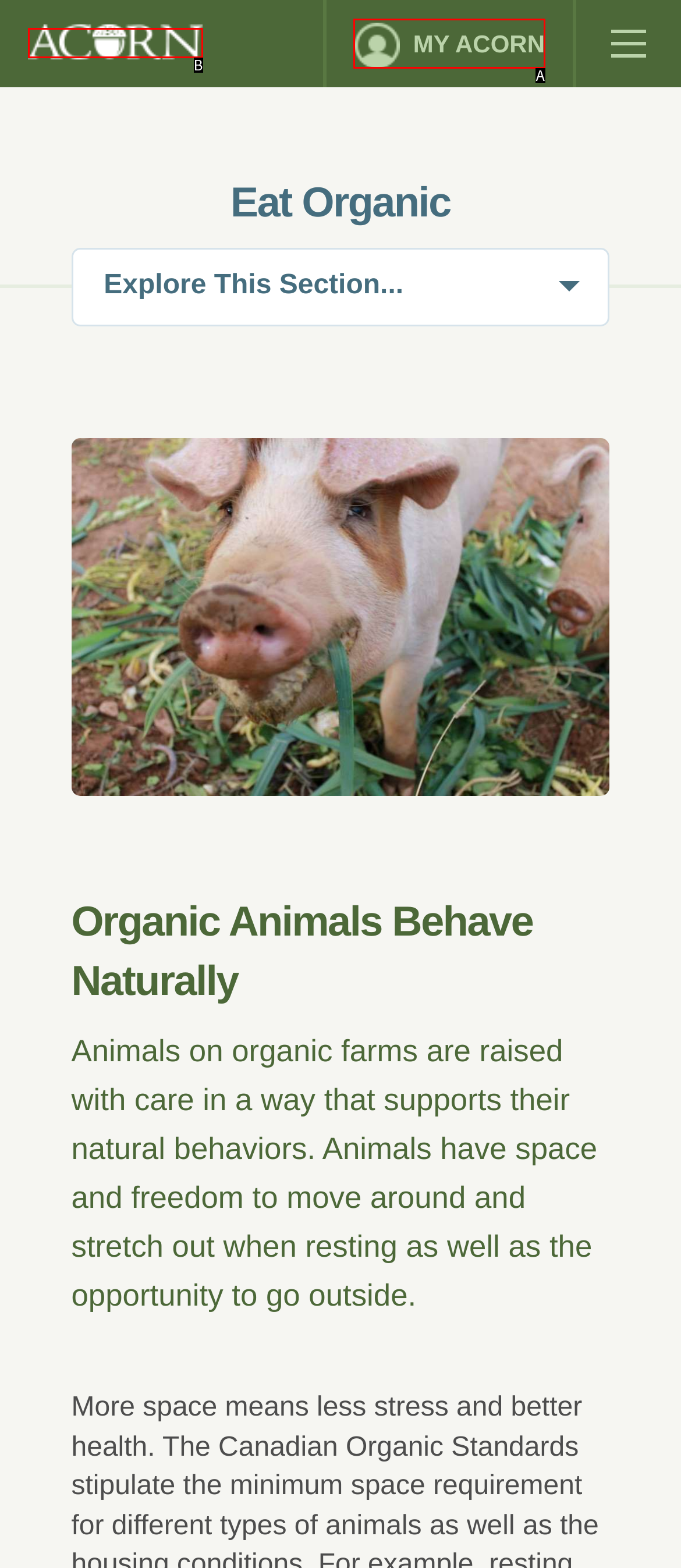Identify the HTML element that corresponds to the description: My ACORN Provide the letter of the correct option directly.

A